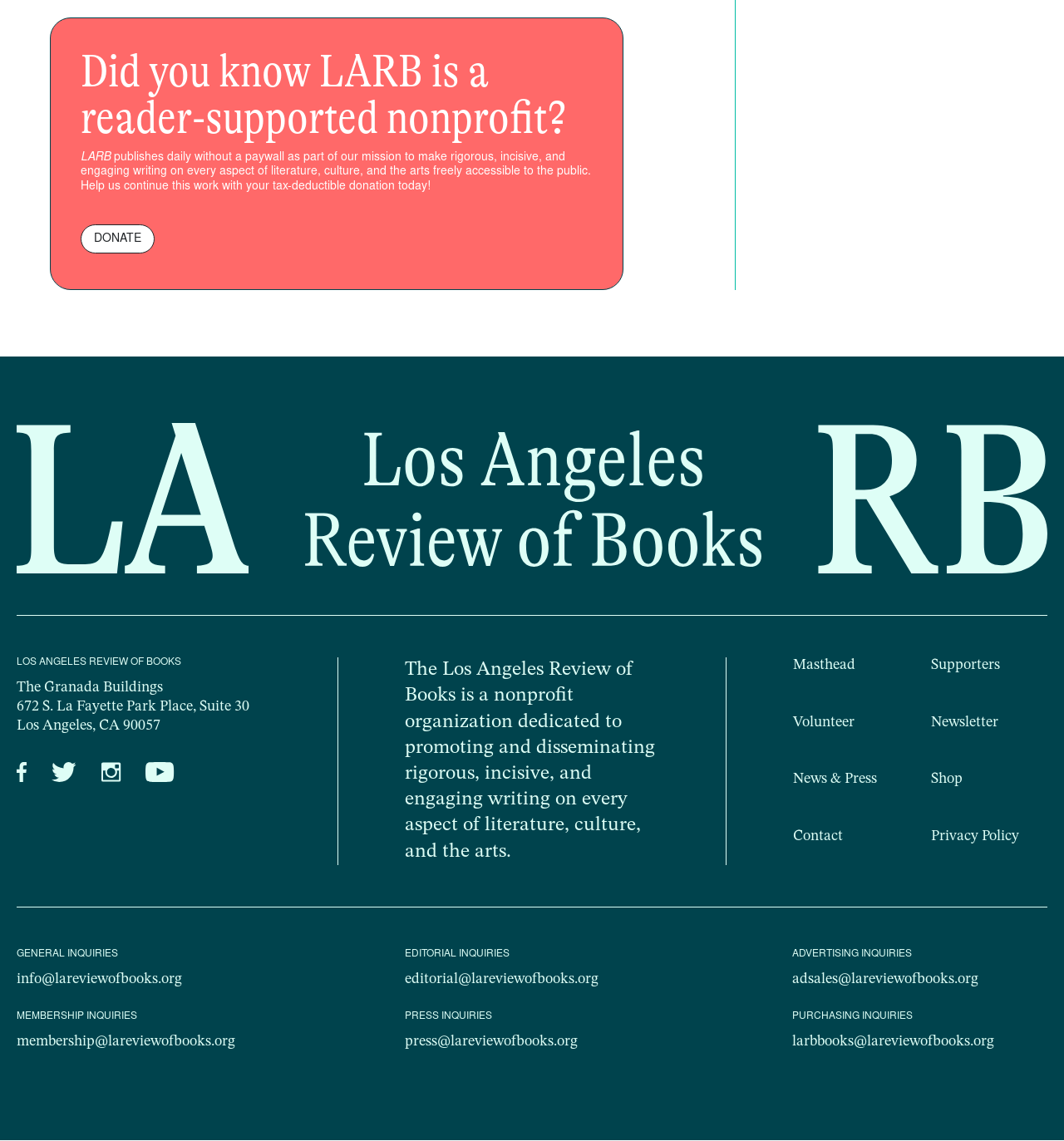Given the element description: "Privacy Policy", predict the bounding box coordinates of this UI element. The coordinates must be four float numbers between 0 and 1, given as [left, top, right, bottom].

[0.875, 0.726, 0.957, 0.739]